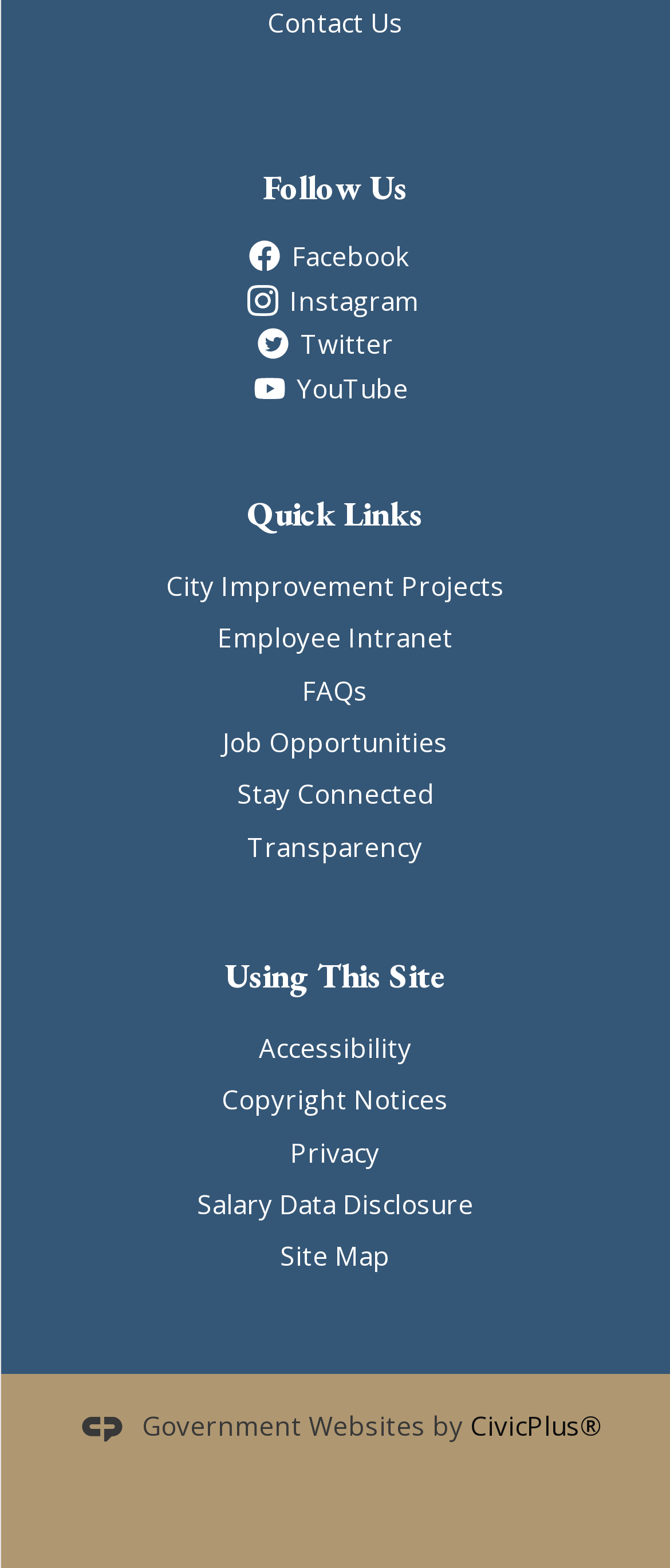Please find the bounding box coordinates of the section that needs to be clicked to achieve this instruction: "Contact Us".

[0.399, 0.003, 0.601, 0.025]